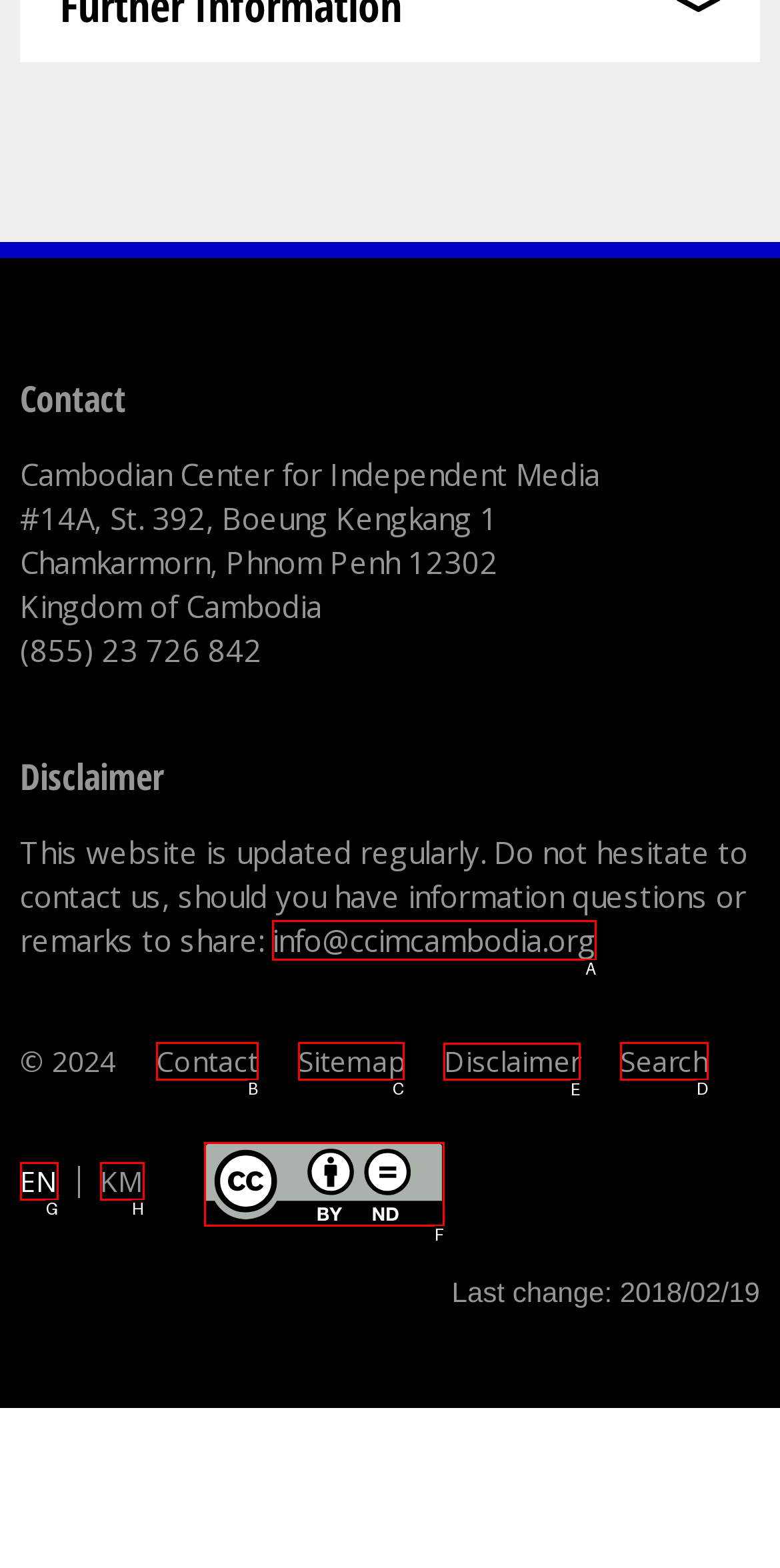Figure out which option to click to perform the following task: Go to the disclaimer page
Provide the letter of the correct option in your response.

E